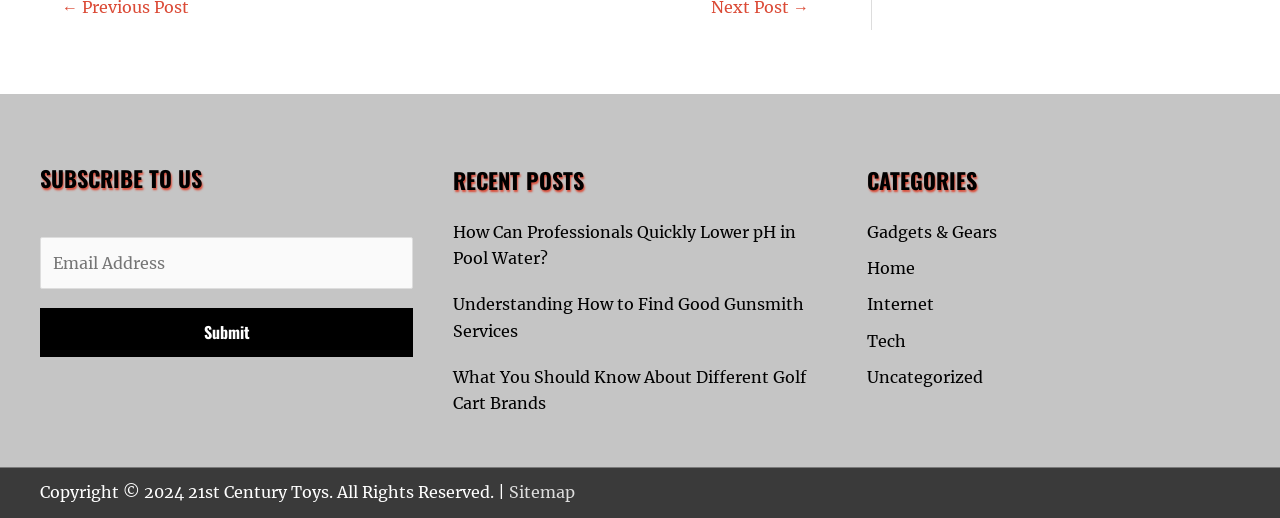What is the link at the bottom of the webpage?
Provide a fully detailed and comprehensive answer to the question.

The link at the bottom of the webpage is labeled 'Sitemap' and is likely used to provide users with a comprehensive overview of the website's structure and content.